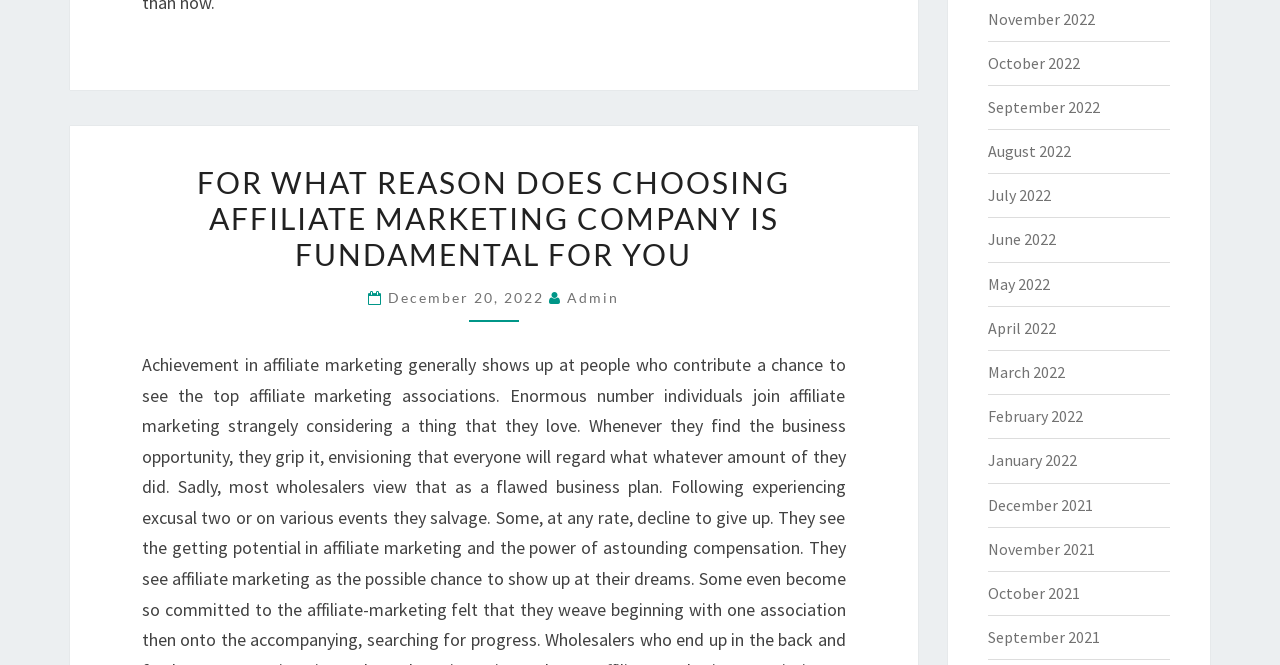What is the position of the footer section?
Based on the image, answer the question with as much detail as possible.

I found the position of the footer section by looking at the bounding box coordinates of the footer element, which has a y1 value of 0.068, indicating that it is located at the bottom of the webpage.